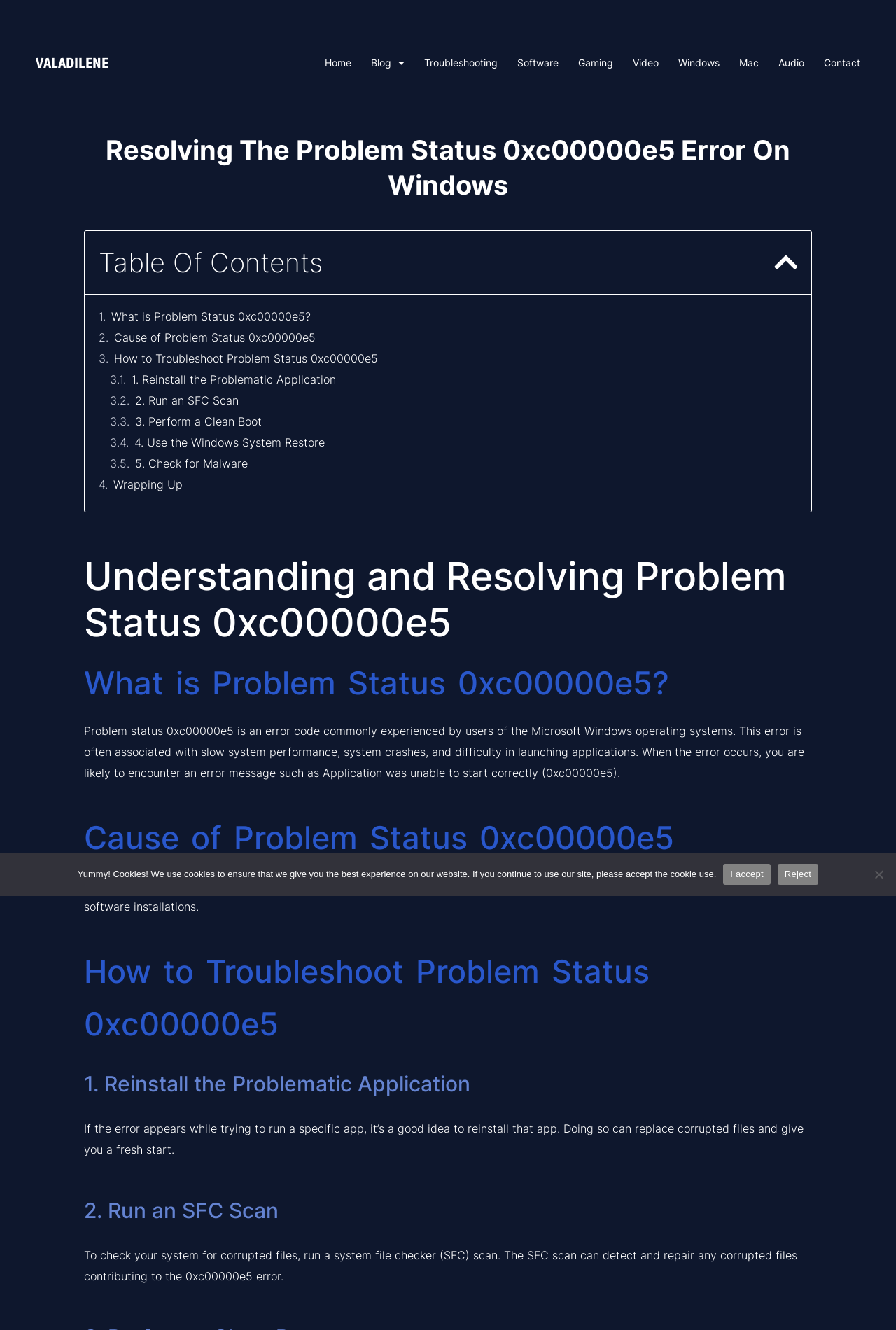What is the error code discussed on this webpage?
Please use the image to provide a one-word or short phrase answer.

0xc00000e5